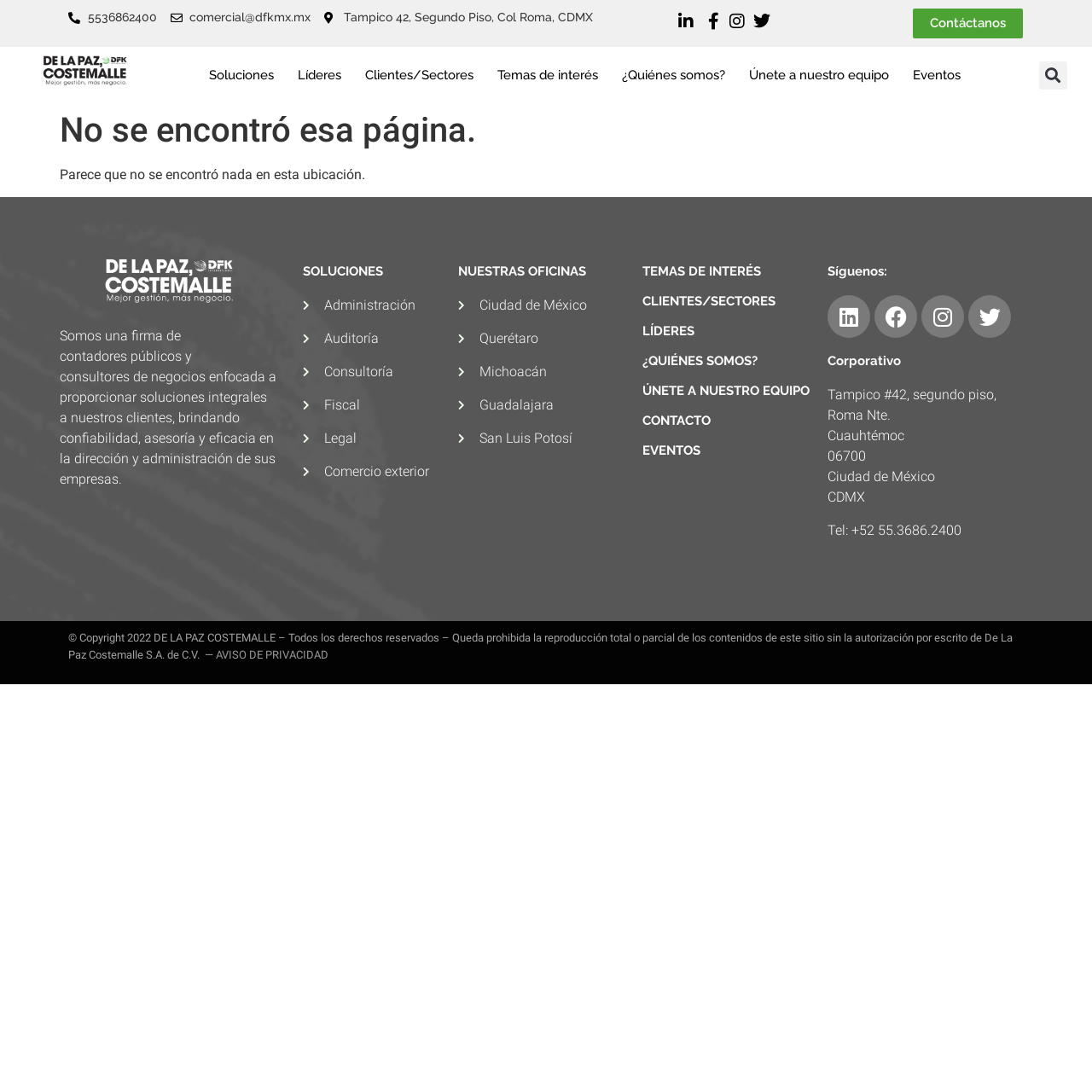Using the information in the image, could you please answer the following question in detail:
Where are the company's offices located?

I found the locations of the company's offices by looking at the section titled 'NUESTRAS OFICINAS', which lists various cities such as Ciudad de México, Querétaro, Michoacán, and more. These cities are likely where the company has its offices.